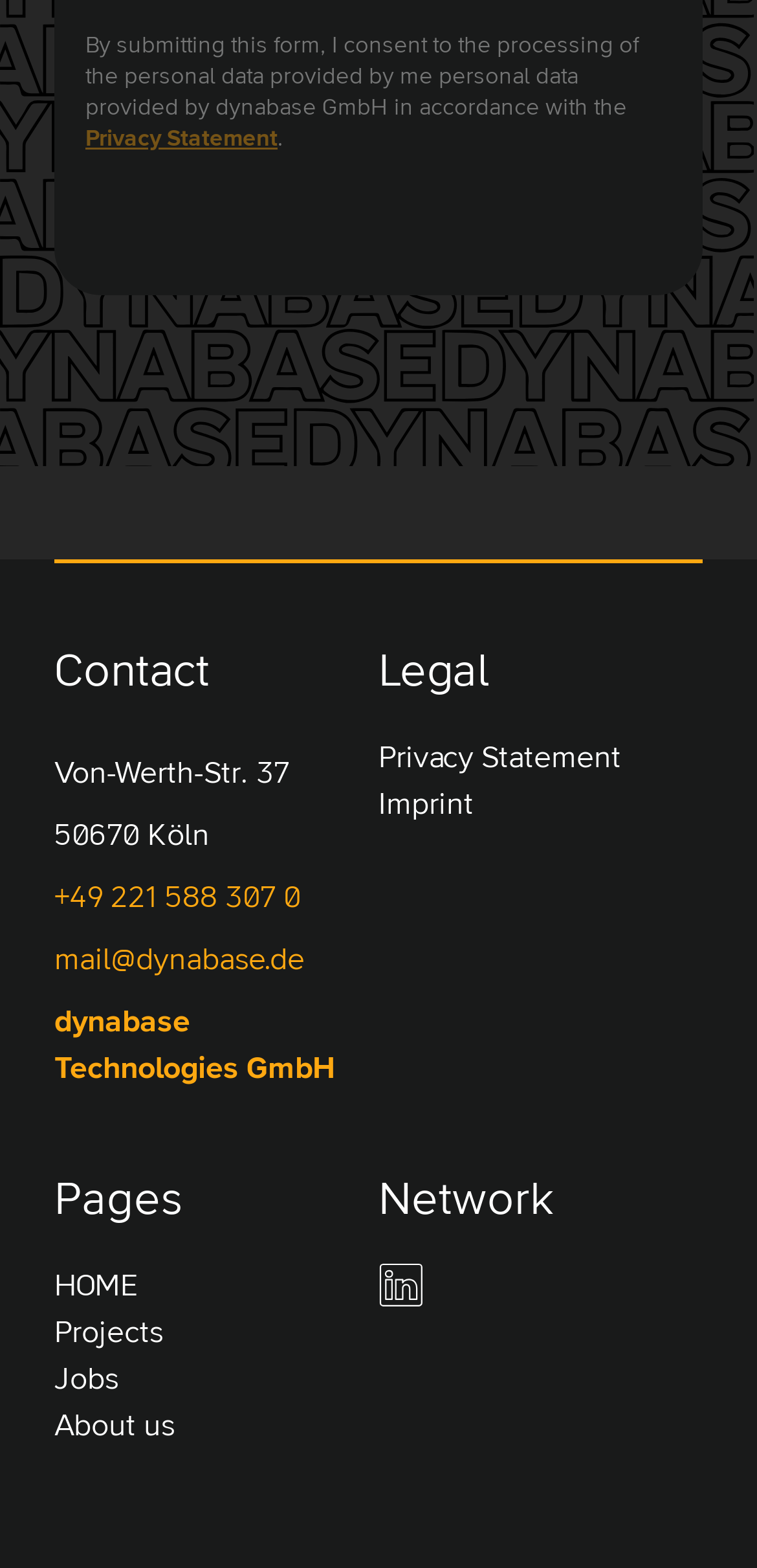Locate the UI element described by HOME and provide its bounding box coordinates. Use the format (top-left x, top-left y, bottom-right x, bottom-right y) with all values as floating point numbers between 0 and 1.

[0.072, 0.805, 0.5, 0.835]